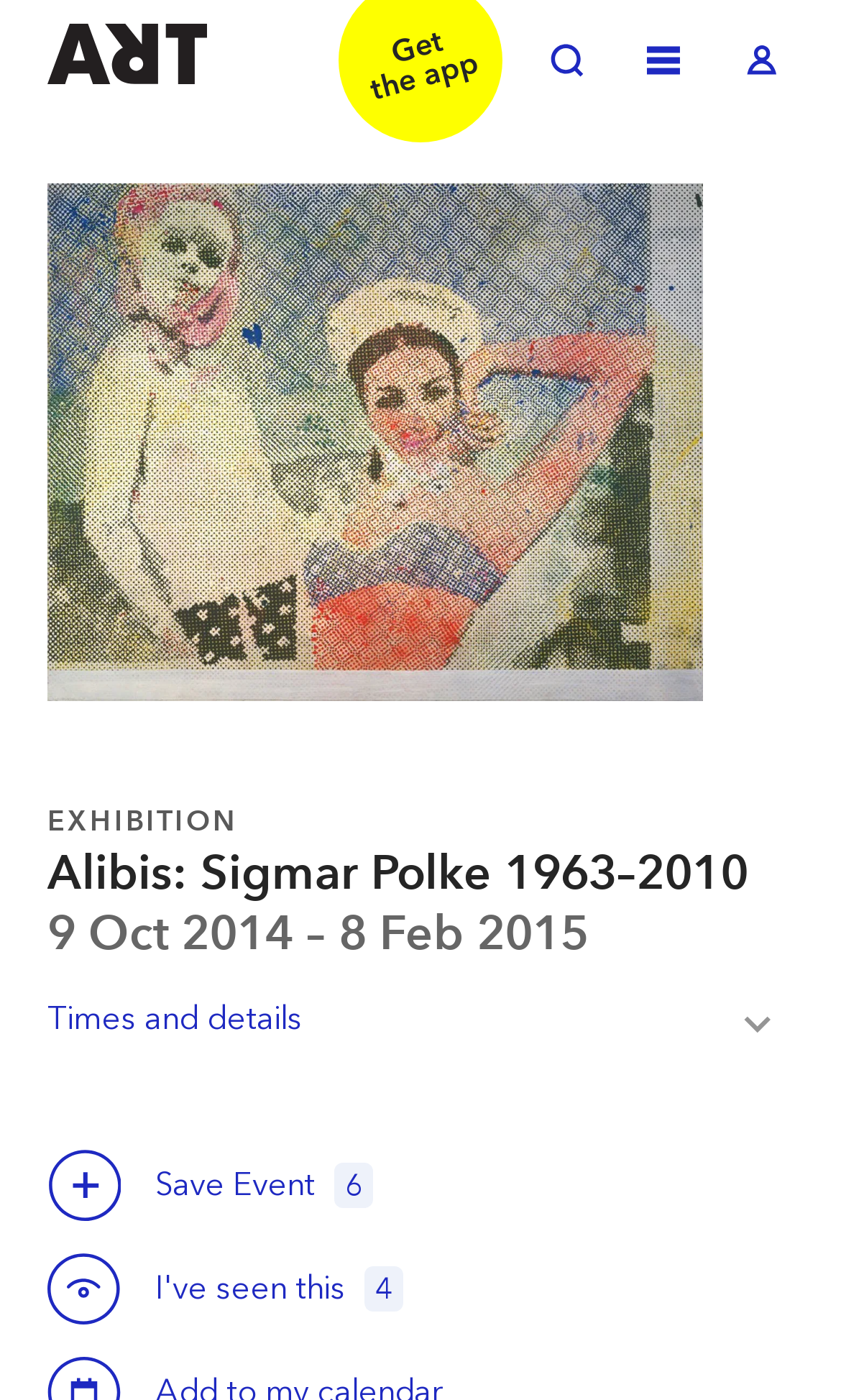What is the number of people who have saved this event?
Answer the question based on the image using a single word or a brief phrase.

6